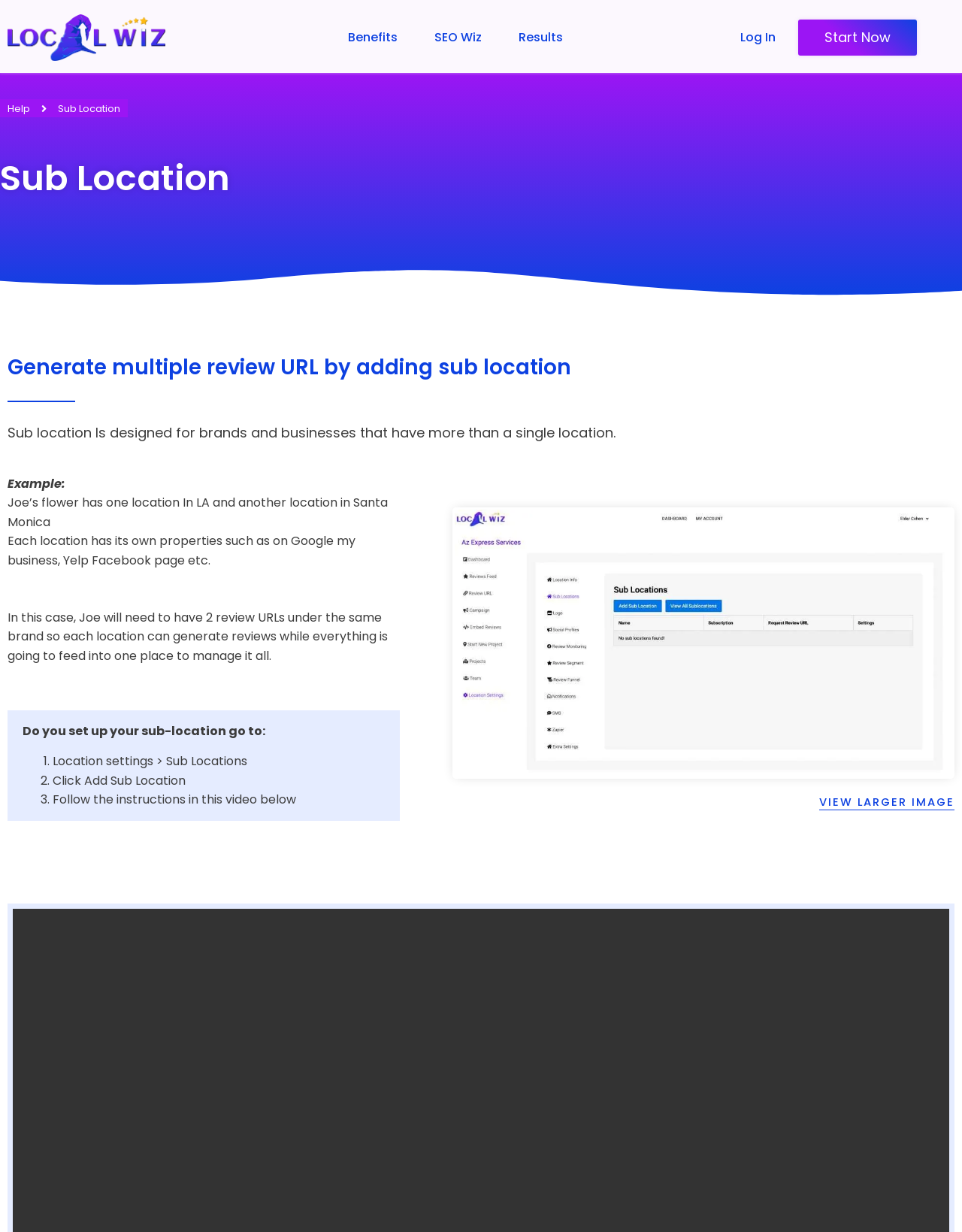Please identify the bounding box coordinates of the area that needs to be clicked to follow this instruction: "Go to Benefits".

[0.356, 0.017, 0.419, 0.044]